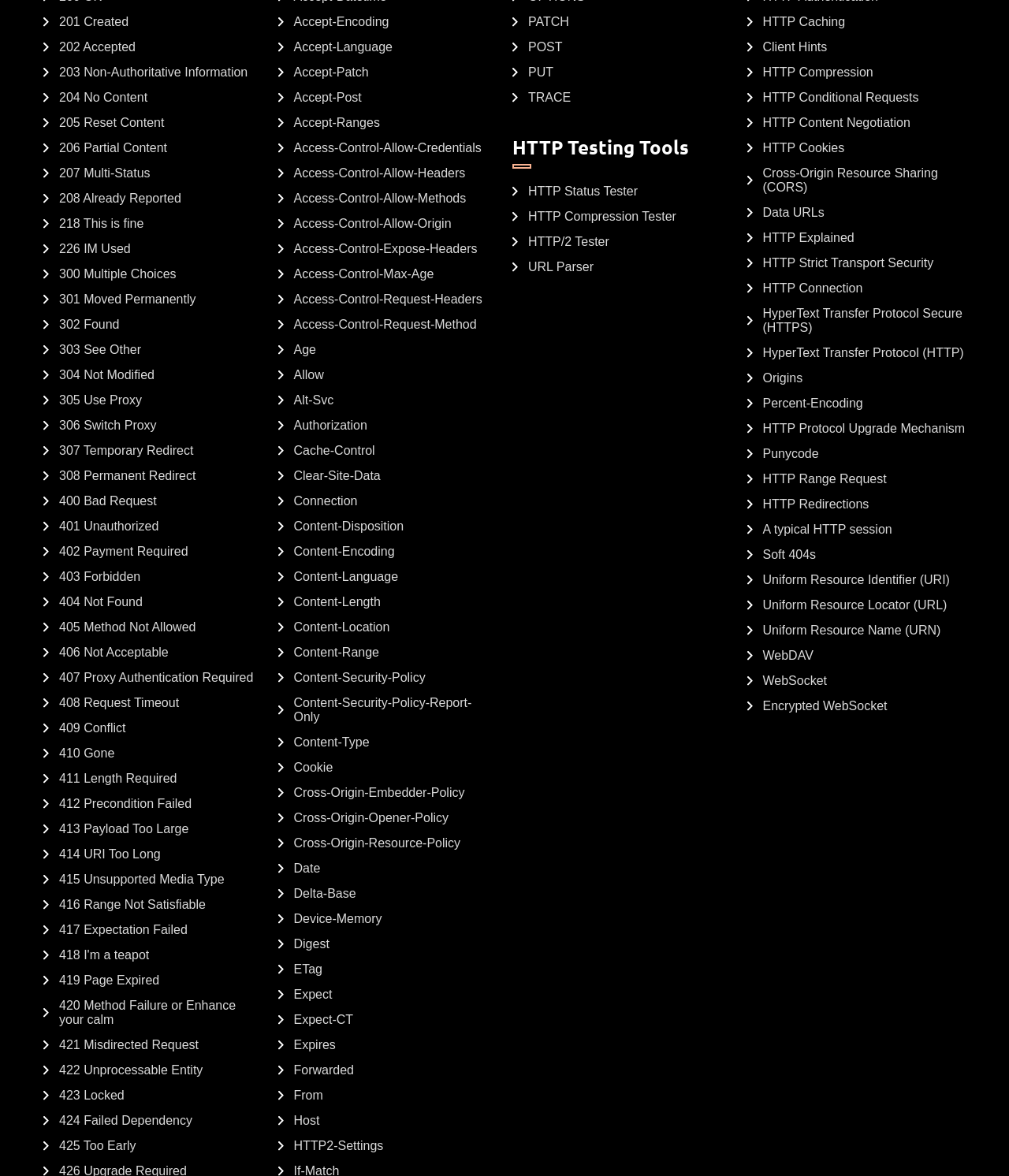Determine the bounding box for the UI element that matches this description: "Origins".

[0.74, 0.316, 0.795, 0.328]